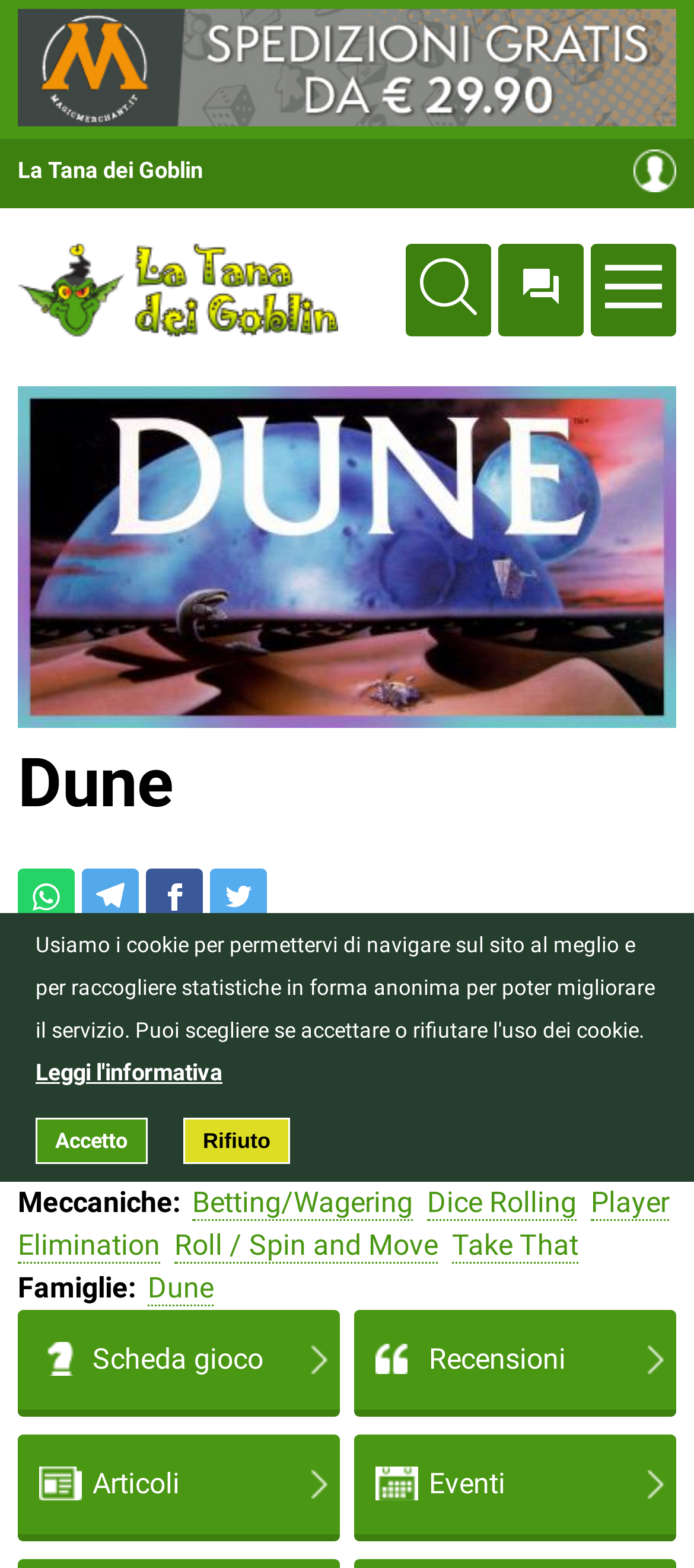Pinpoint the bounding box coordinates of the area that should be clicked to complete the following instruction: "View game details of Dune". The coordinates must be given as four float numbers between 0 and 1, i.e., [left, top, right, bottom].

[0.026, 0.447, 0.974, 0.469]